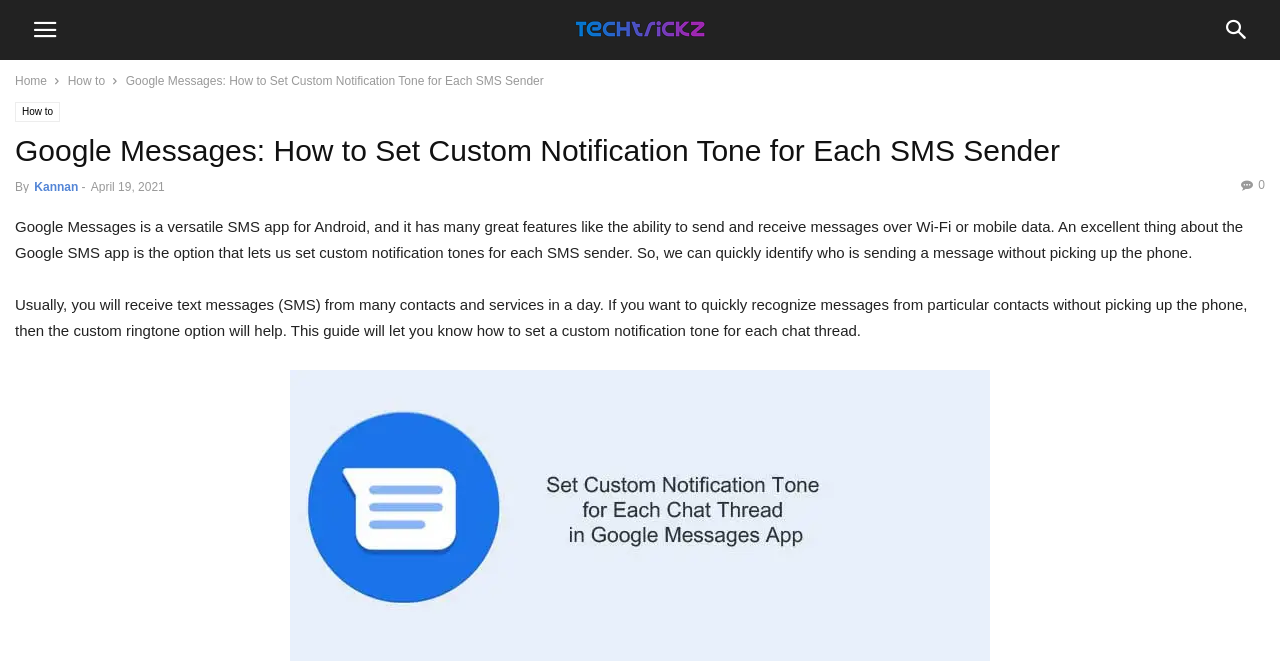What is the benefit of custom notification tones?
Using the visual information, respond with a single word or phrase.

Quickly identify senders